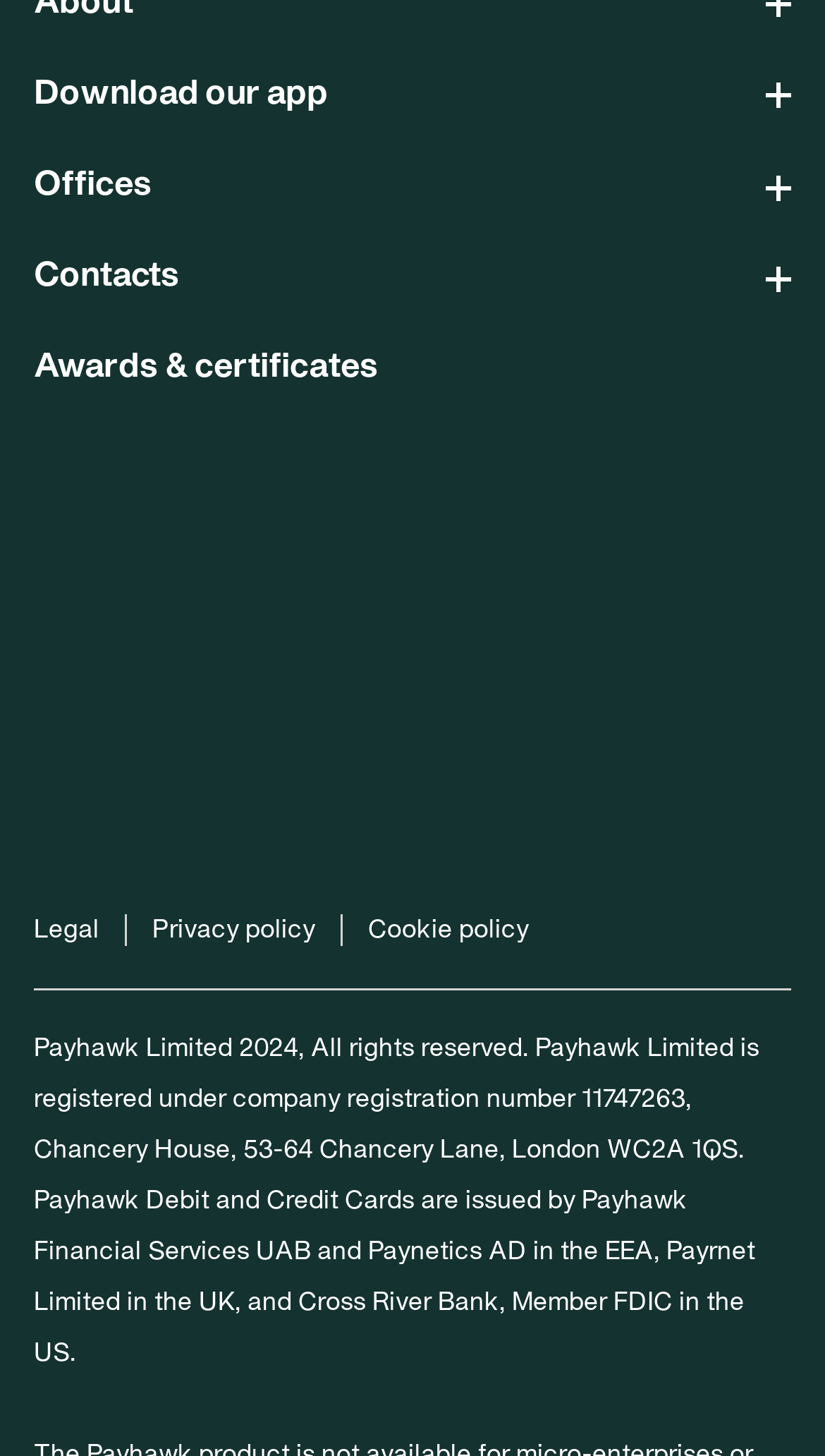Please mark the clickable region by giving the bounding box coordinates needed to complete this instruction: "View offices".

[0.041, 0.115, 0.959, 0.143]